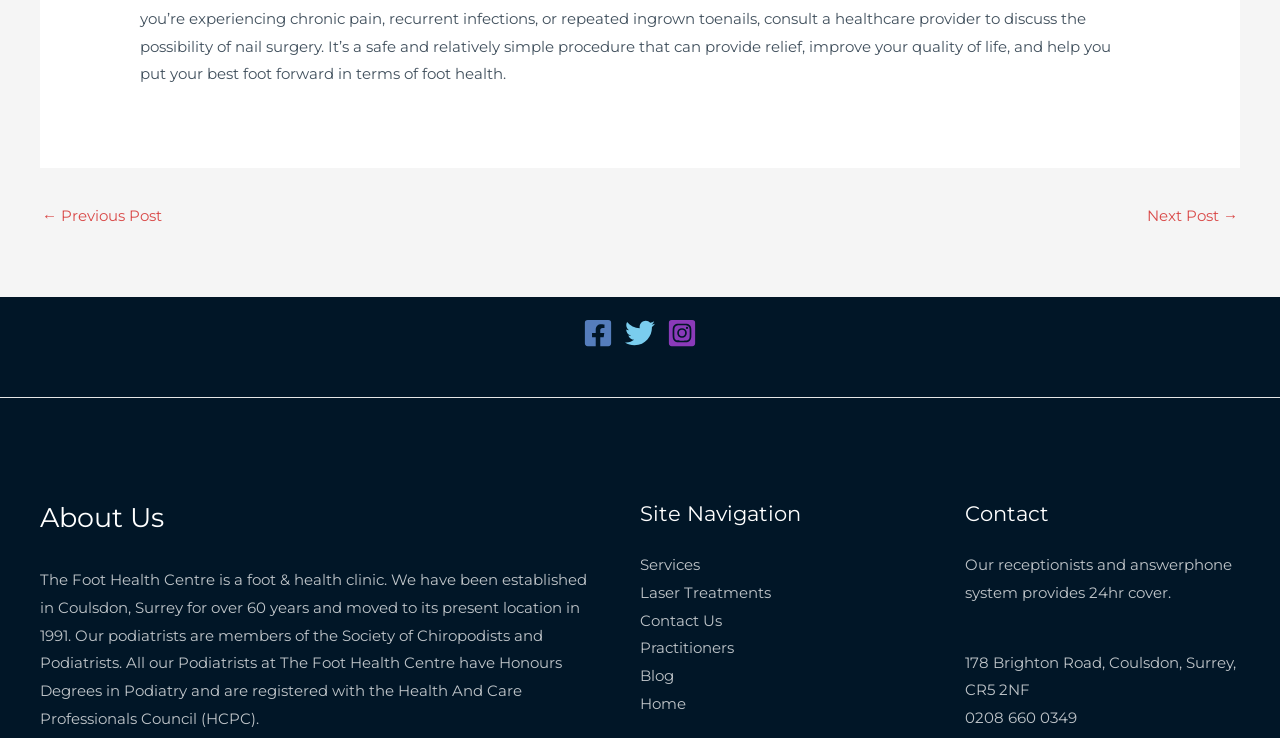Pinpoint the bounding box coordinates of the clickable area needed to execute the instruction: "go to next post". The coordinates should be specified as four float numbers between 0 and 1, i.e., [left, top, right, bottom].

[0.896, 0.272, 0.967, 0.319]